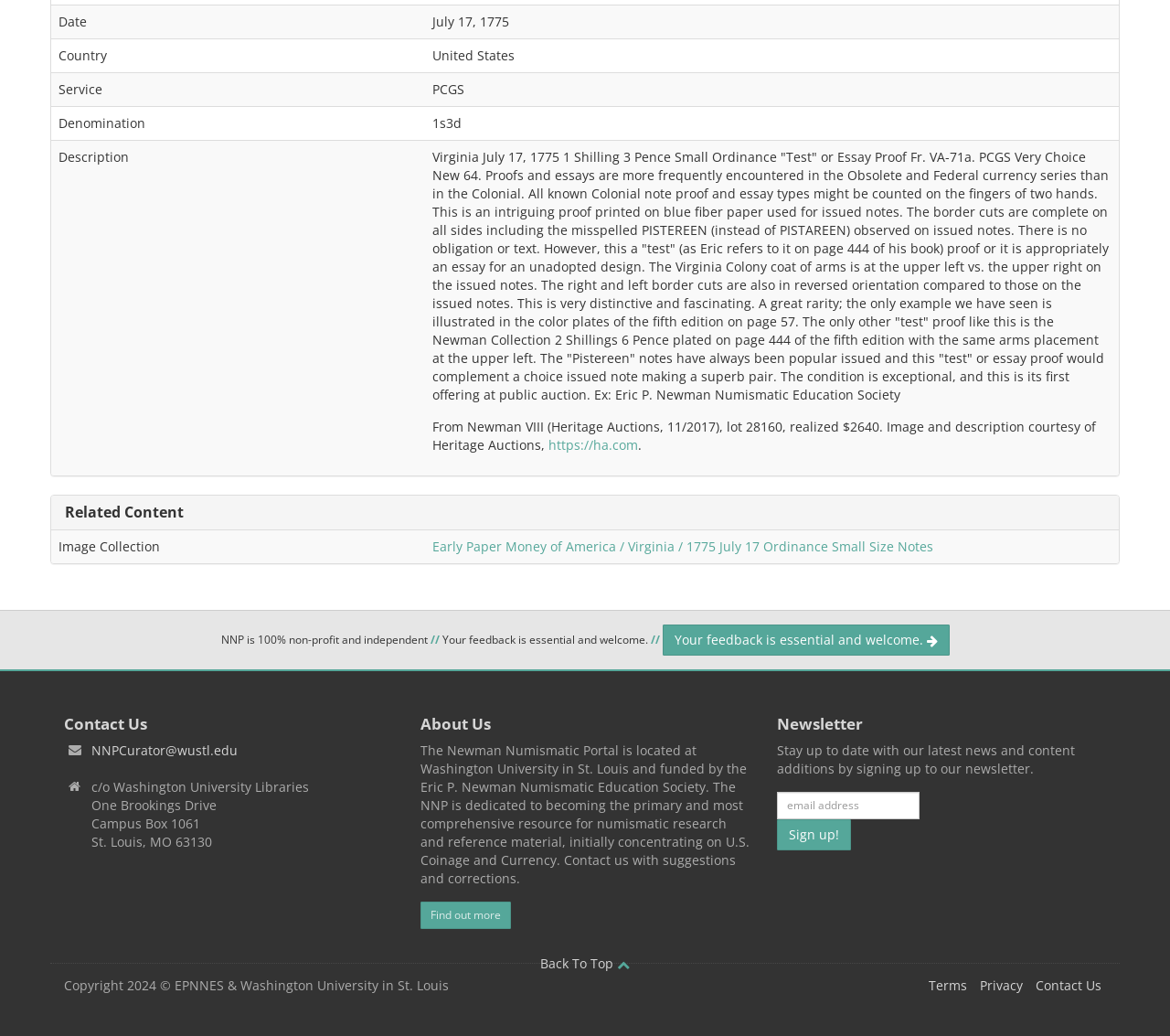Given the description Latest in Process Water, predict the bounding box coordinates of the UI element. Ensure the coordinates are in the format (top-left x, top-left y, bottom-right x, bottom-right y) and all values are between 0 and 1.

None